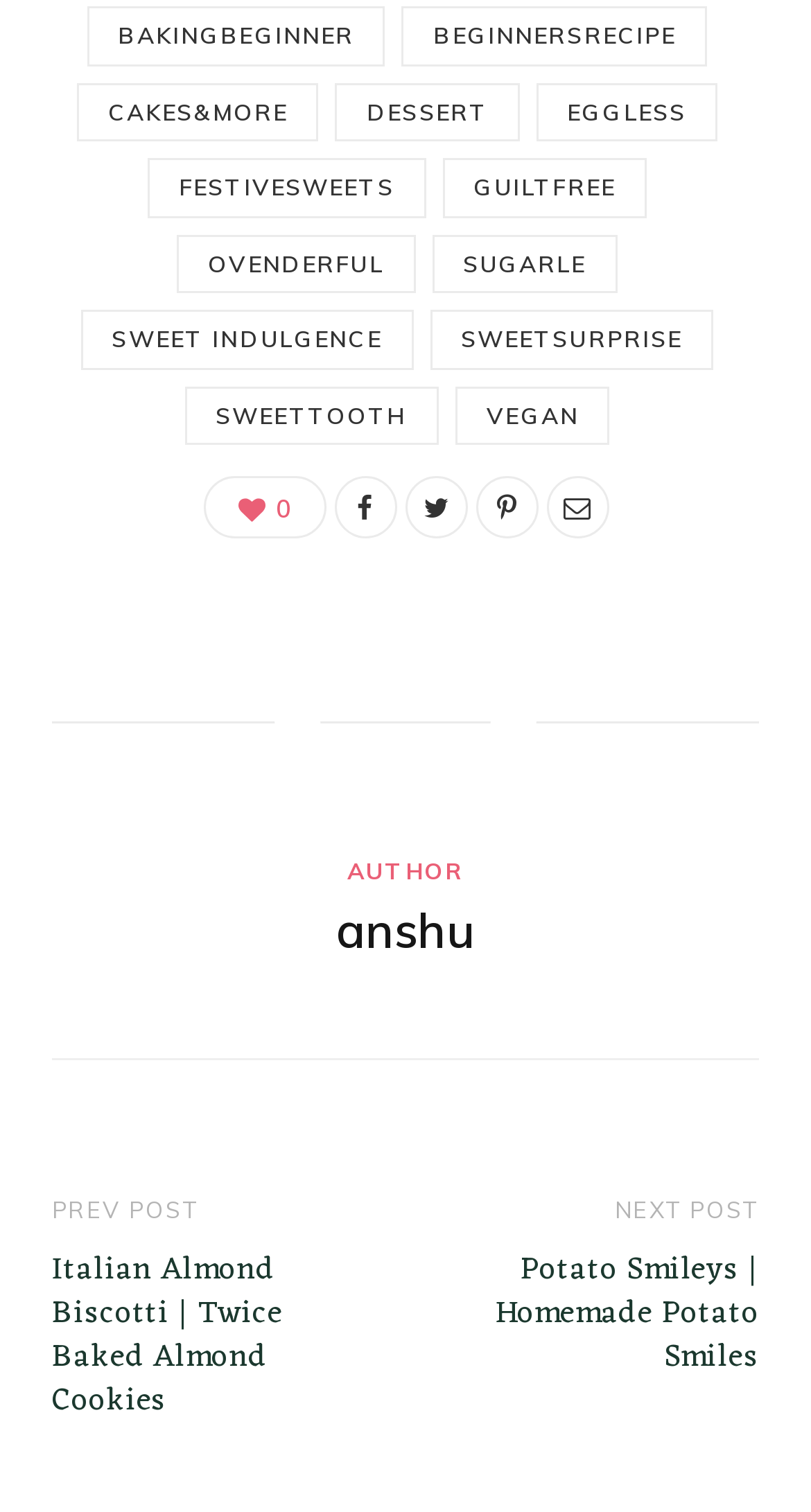Kindly determine the bounding box coordinates for the clickable area to achieve the given instruction: "contact us".

None